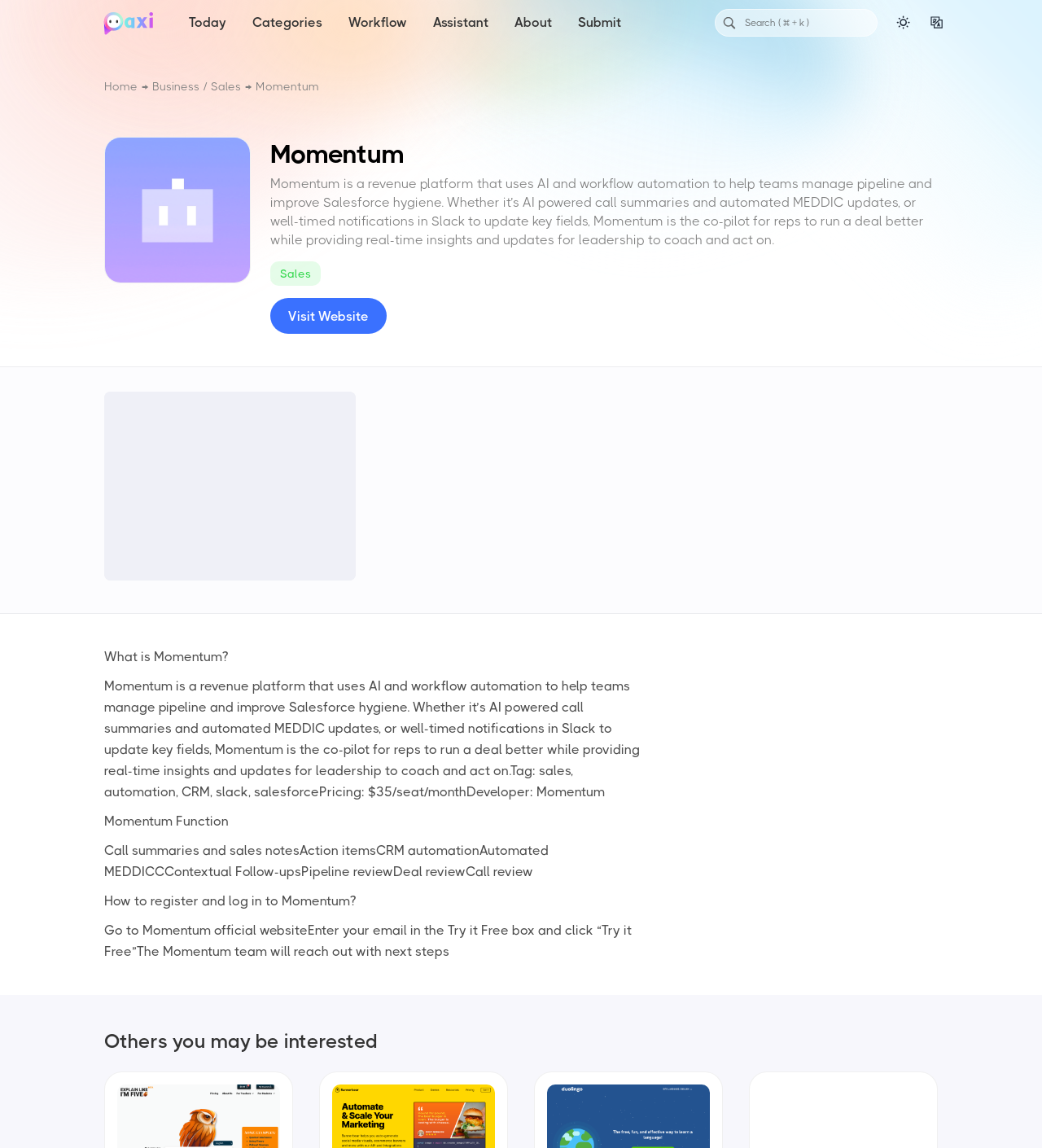Answer the question below in one word or phrase:
How much does Momentum cost?

$35/seat/month